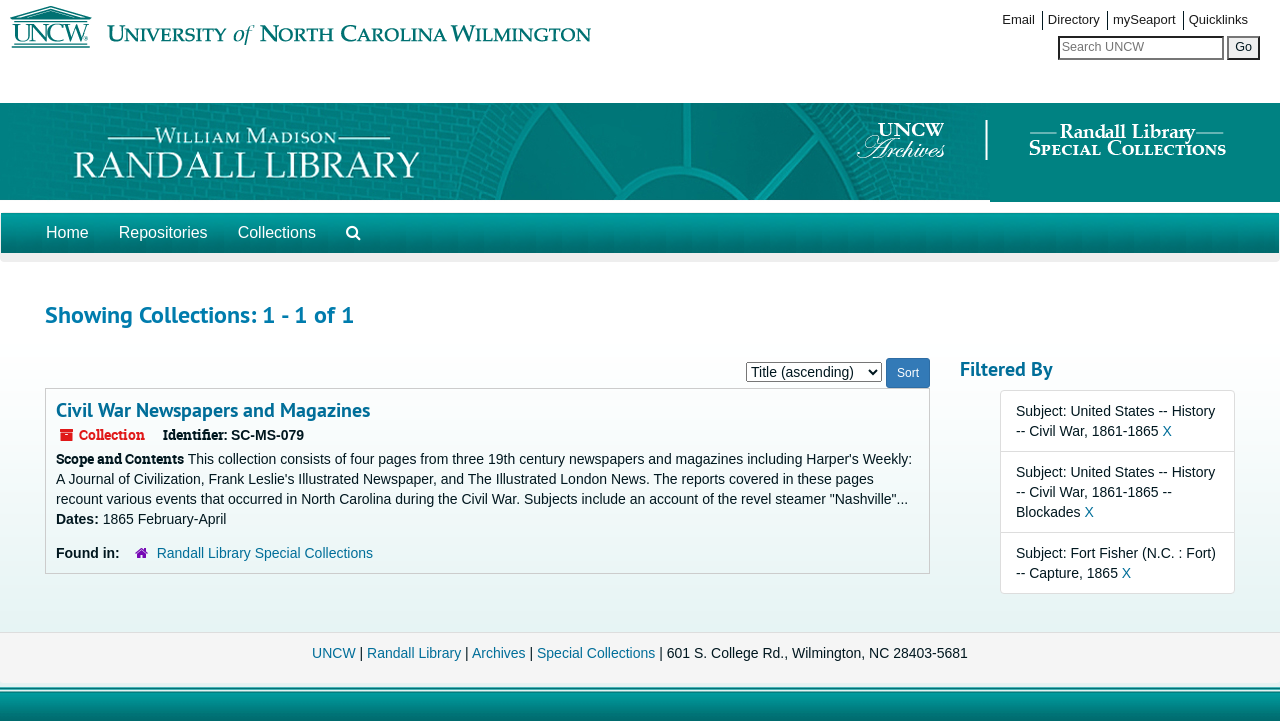Select the bounding box coordinates of the element I need to click to carry out the following instruction: "Read the 'building a start up brand' post".

None